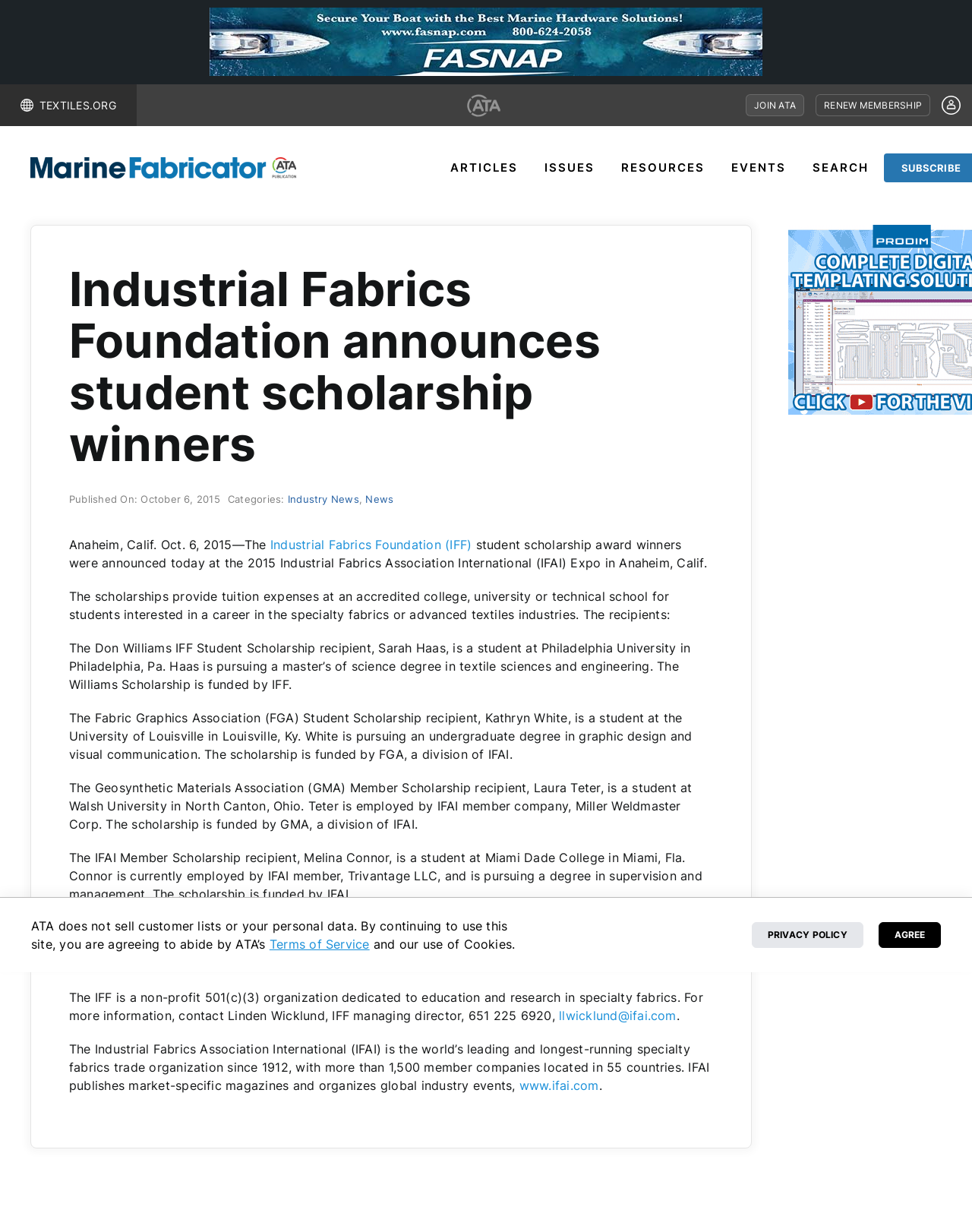Summarize the webpage in an elaborate manner.

The webpage is about the Industrial Fabrics Foundation (IFF) announcing student scholarship winners. At the top, there is an advertisement iframe and several links to TEXTILES.ORG, ATA, and JOIN ATA, along with their corresponding images. Below these links, there is a navigation menu with links to ARTICLES, ISSUES, RESOURCES, EVENTS, and SEARCH.

The main content of the webpage is divided into several sections. The first section announces the student scholarship winners, with a title "Industrial Fabrics Foundation announces student scholarship winners" and a publication date "October 6, 2015". Below this, there are links to categories "Industry News" and "News".

The next section describes the scholarships, stating that they provide tuition expenses for students interested in a career in the specialty fabrics or advanced textiles industries. The recipients of the scholarships are listed, along with their names, universities, and degrees they are pursuing. The scholarships are funded by IFF, Fabric Graphics Association (FGA), Geosynthetic Materials Association (GMA), and Narrow Fabrics Institute (NFI).

At the bottom of the webpage, there is a section about the Industrial Fabrics Foundation (IFF), stating that it is a non-profit organization dedicated to education and research in specialty fabrics. There is also a section about the Industrial Fabrics Association International (IFAI), describing it as the world's leading and longest-running specialty fabrics trade organization.

Finally, there is a footer section with a message about ATA's terms of service and privacy policy, along with a button to agree to these terms. There is also a link to go back to the top of the webpage.